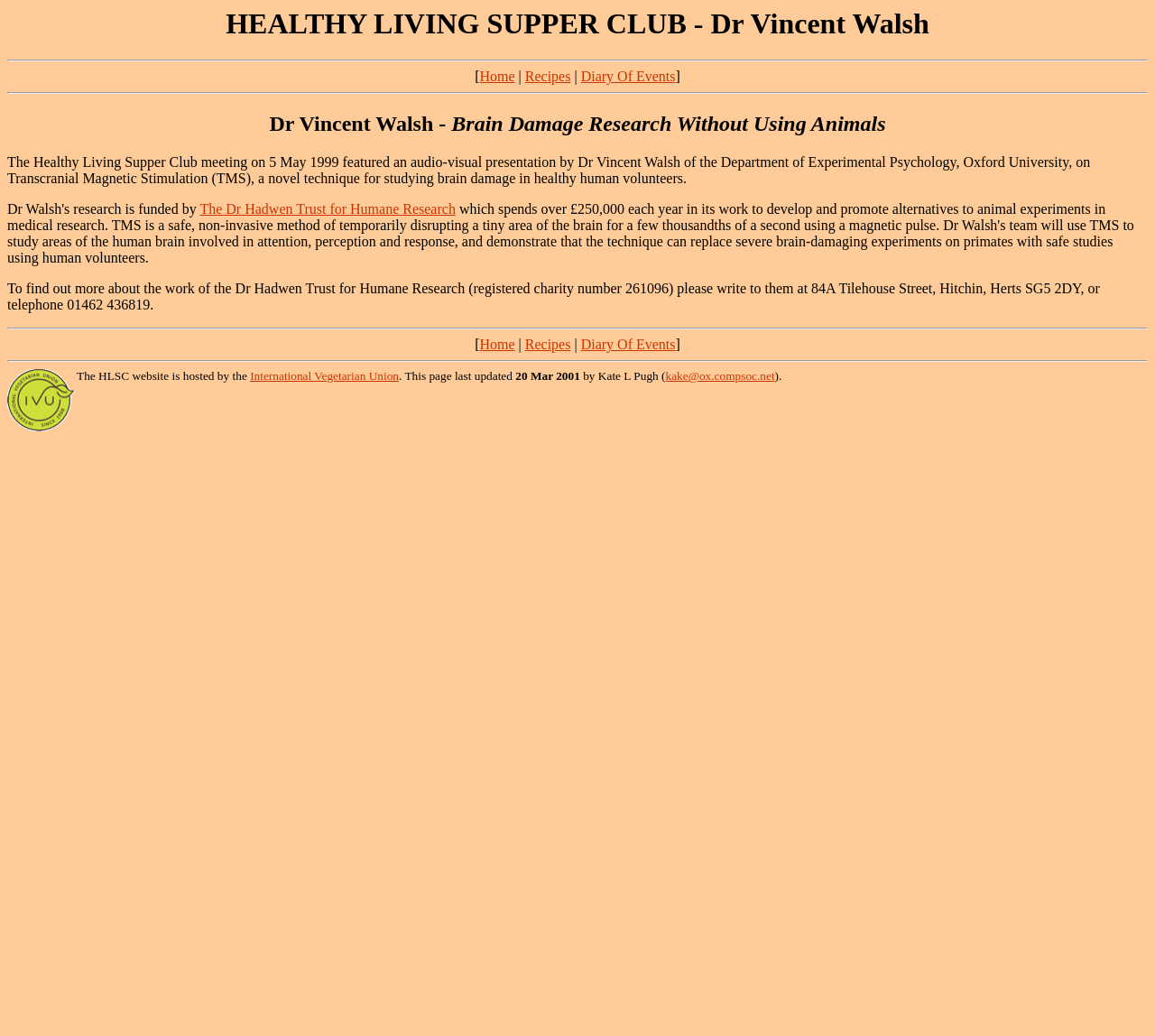Identify the bounding box coordinates of the HTML element based on this description: "Home".

[0.415, 0.325, 0.446, 0.34]